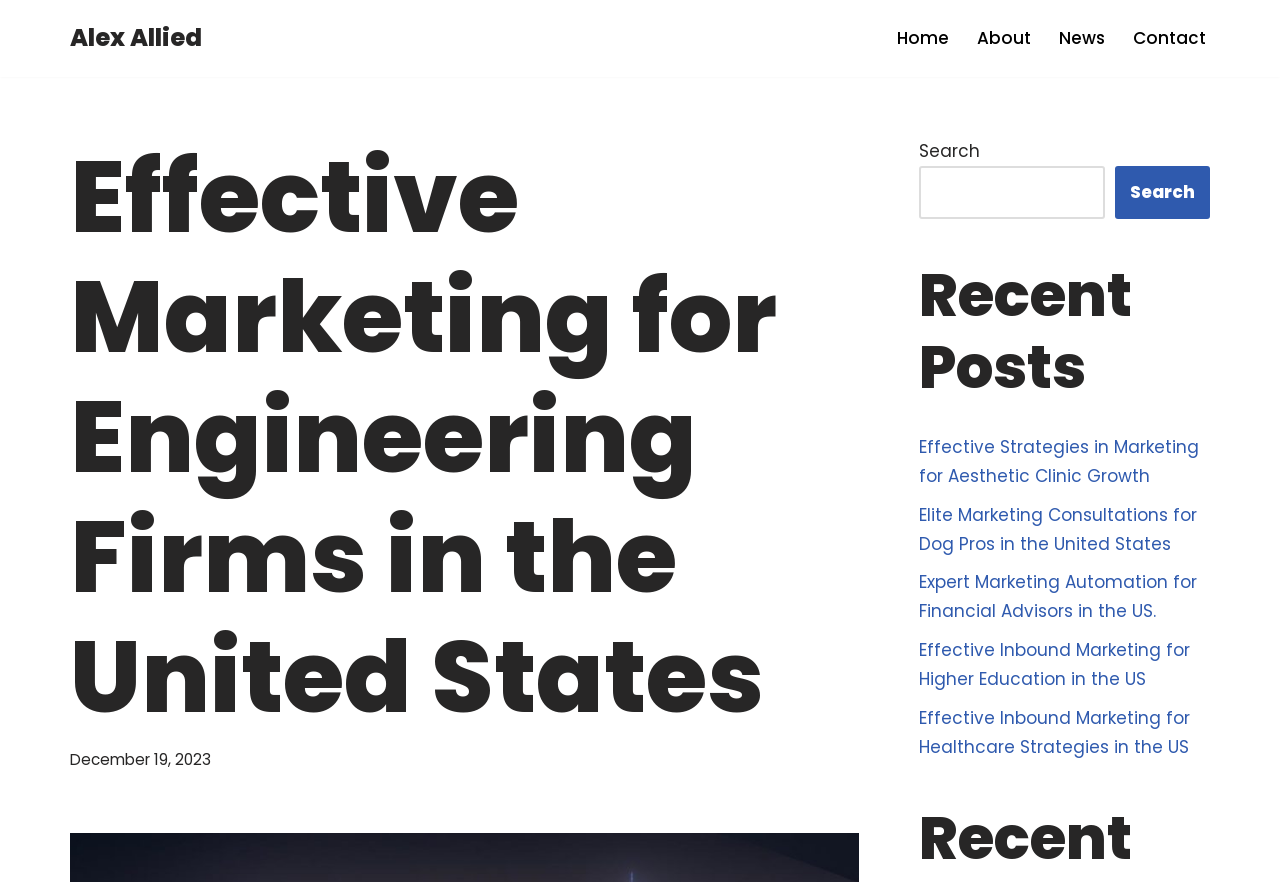Find the bounding box coordinates corresponding to the UI element with the description: "Contact". The coordinates should be formatted as [left, top, right, bottom], with values as floats between 0 and 1.

[0.885, 0.028, 0.942, 0.06]